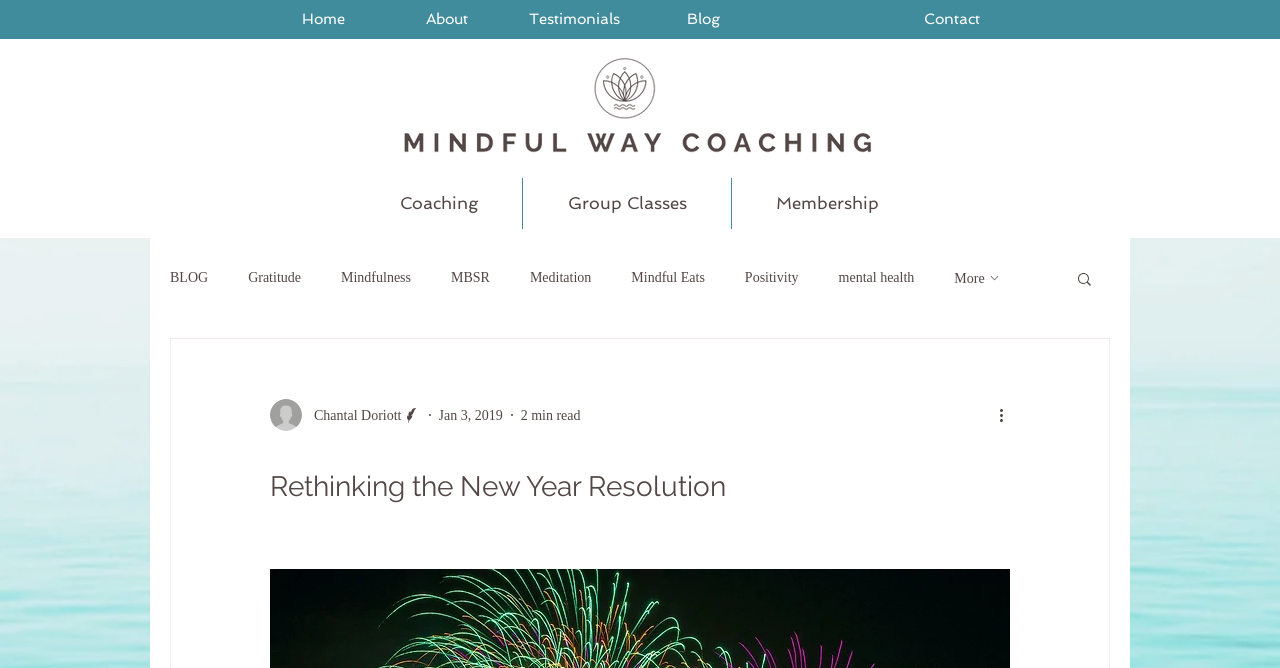Generate the text of the webpage's primary heading.

Rethinking the New Year Resolution